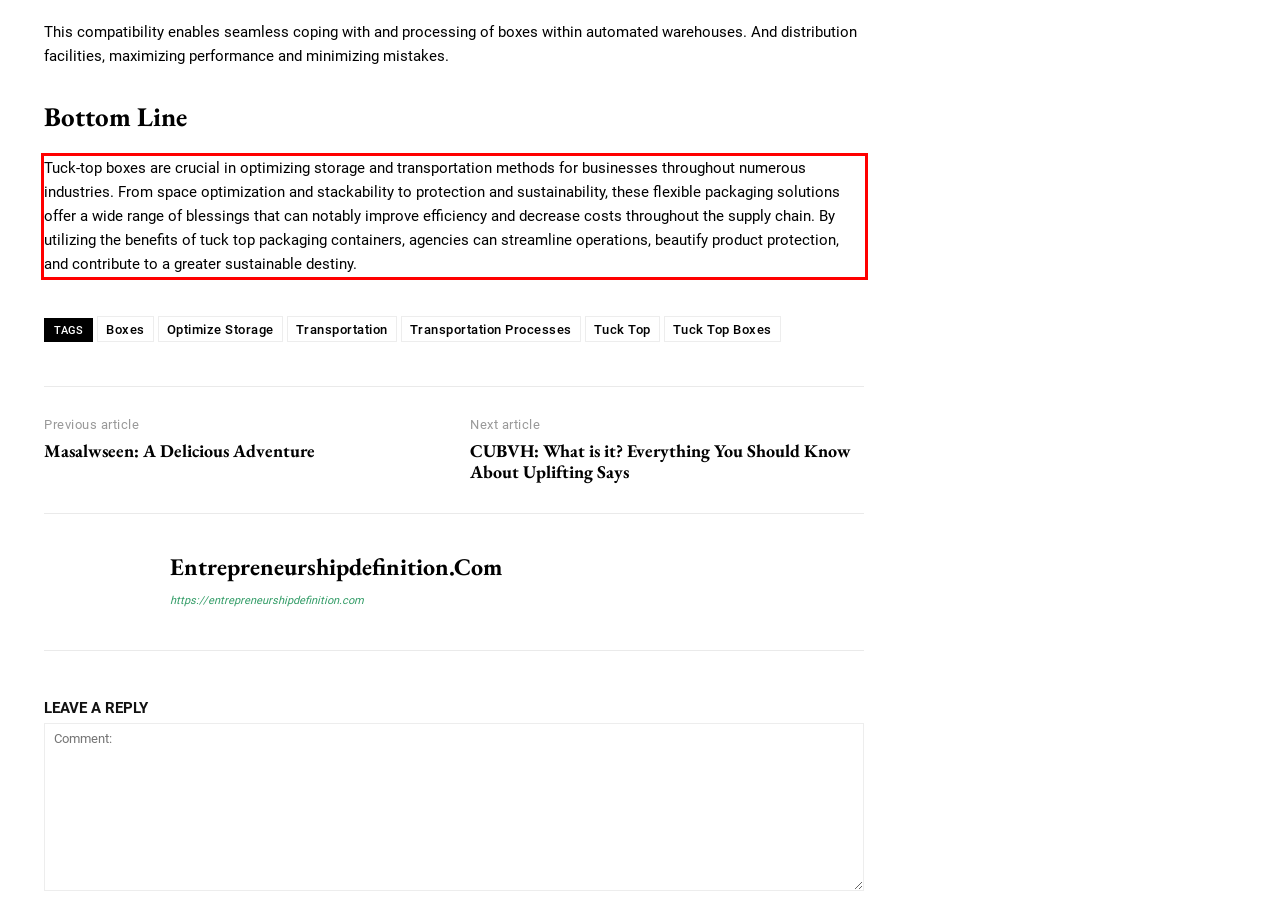Examine the webpage screenshot and use OCR to recognize and output the text within the red bounding box.

Tuck-top boxes are crucial in optimizing storage and transportation methods for businesses throughout numerous industries. From space optimization and stackability to protection and sustainability, these flexible packaging solutions offer a wide range of blessings that can notably improve efficiency and decrease costs throughout the supply chain. By utilizing the benefits of tuck top packaging containers, agencies can streamline operations, beautify product protection, and contribute to a greater sustainable destiny.